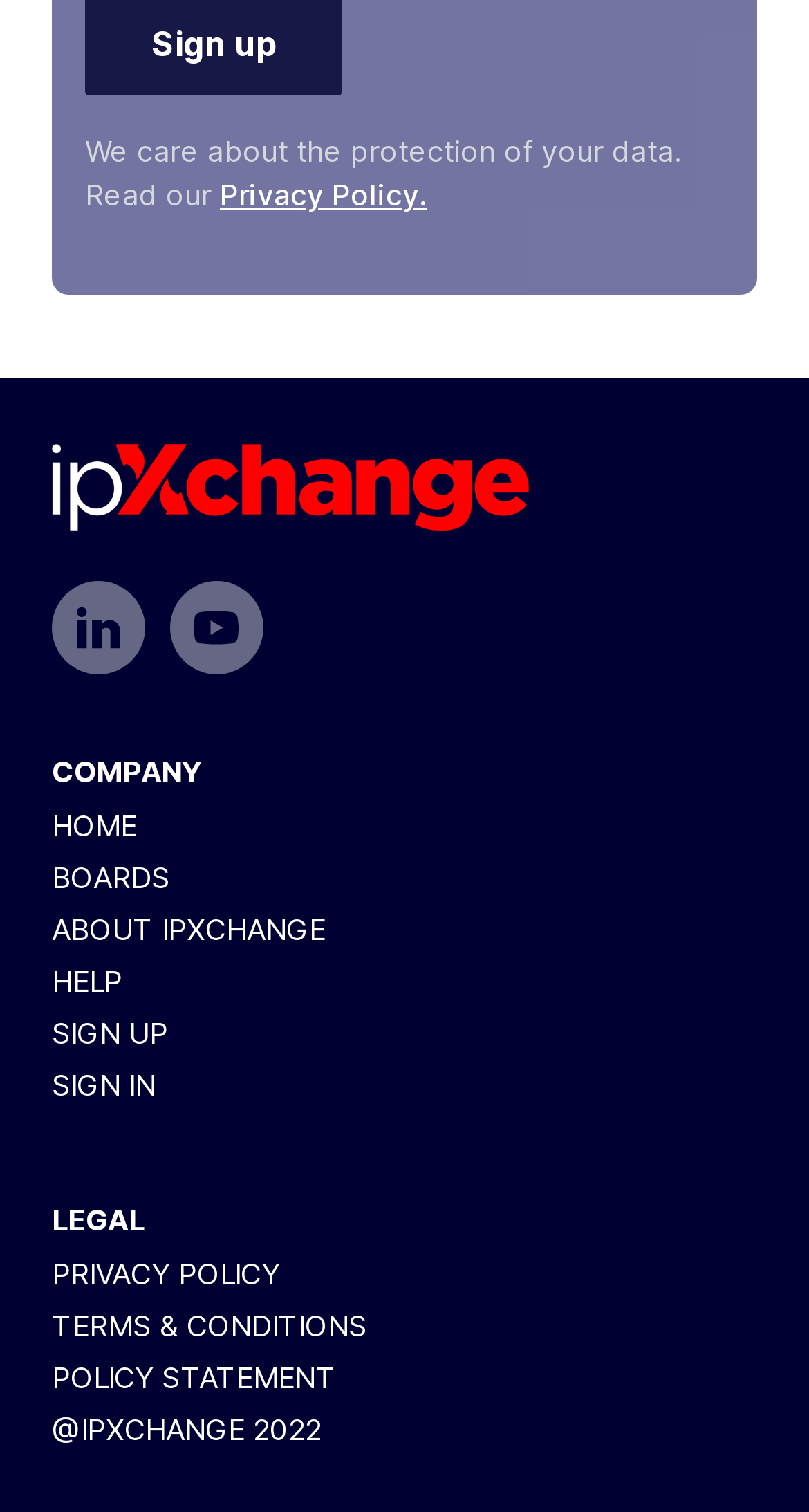Please determine the bounding box coordinates of the element's region to click in order to carry out the following instruction: "Go to the home page". The coordinates should be four float numbers between 0 and 1, i.e., [left, top, right, bottom].

[0.064, 0.534, 0.169, 0.557]